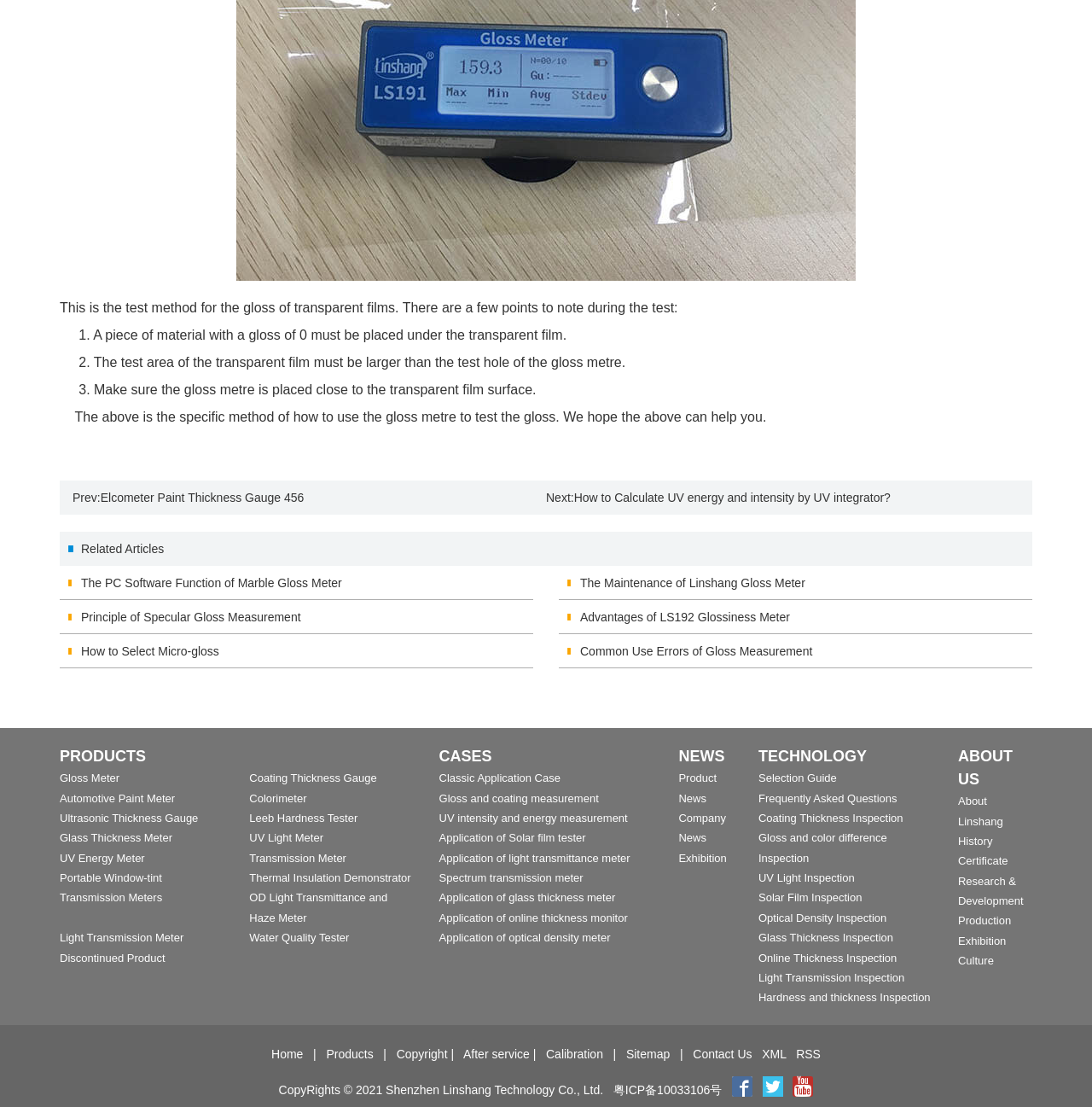Provide the bounding box coordinates of the HTML element this sentence describes: "Company News". The bounding box coordinates consist of four float numbers between 0 and 1, i.e., [left, top, right, bottom].

[0.621, 0.733, 0.665, 0.763]